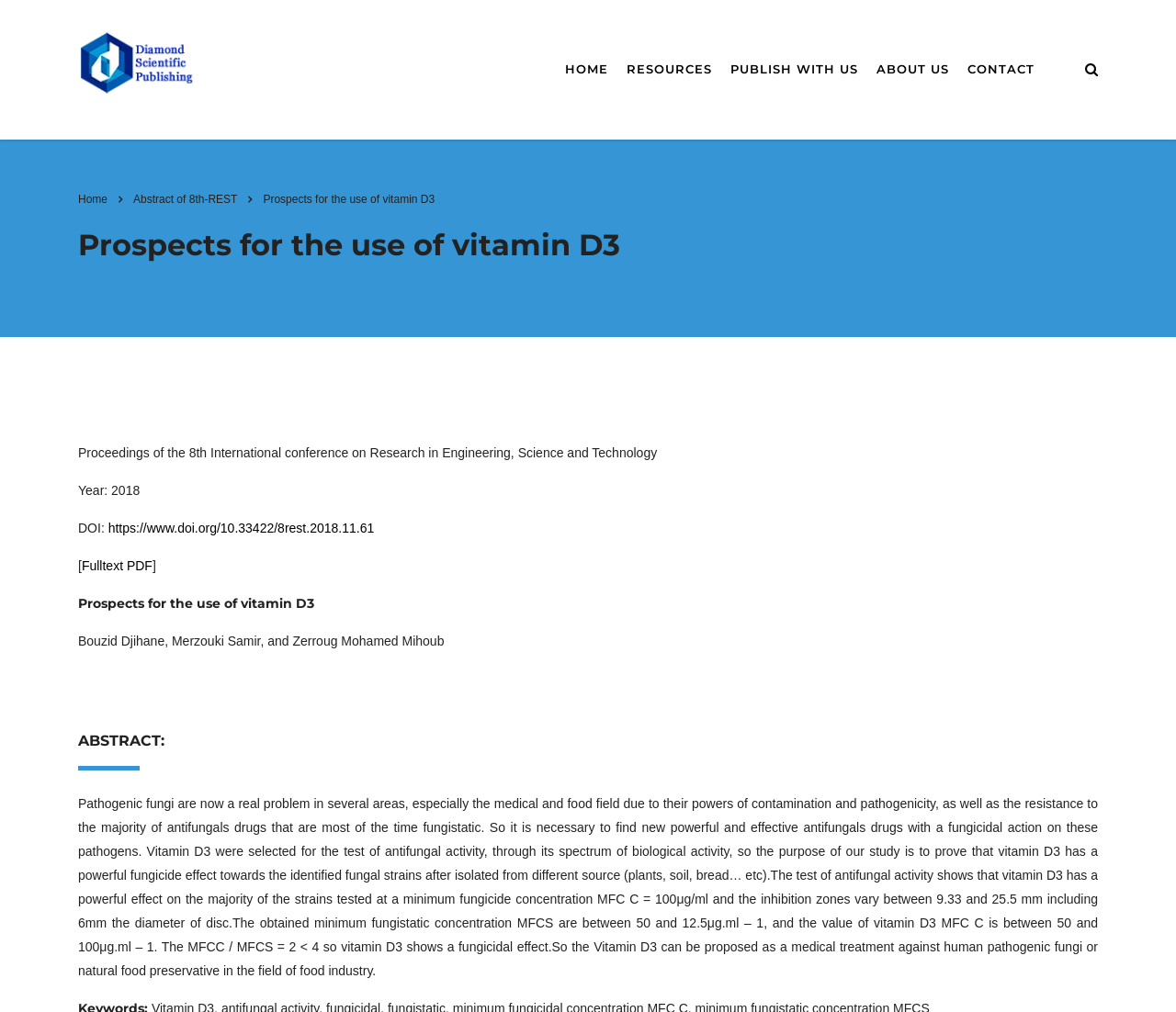Locate and provide the bounding box coordinates for the HTML element that matches this description: "About Us".

[0.738, 0.058, 0.815, 0.08]